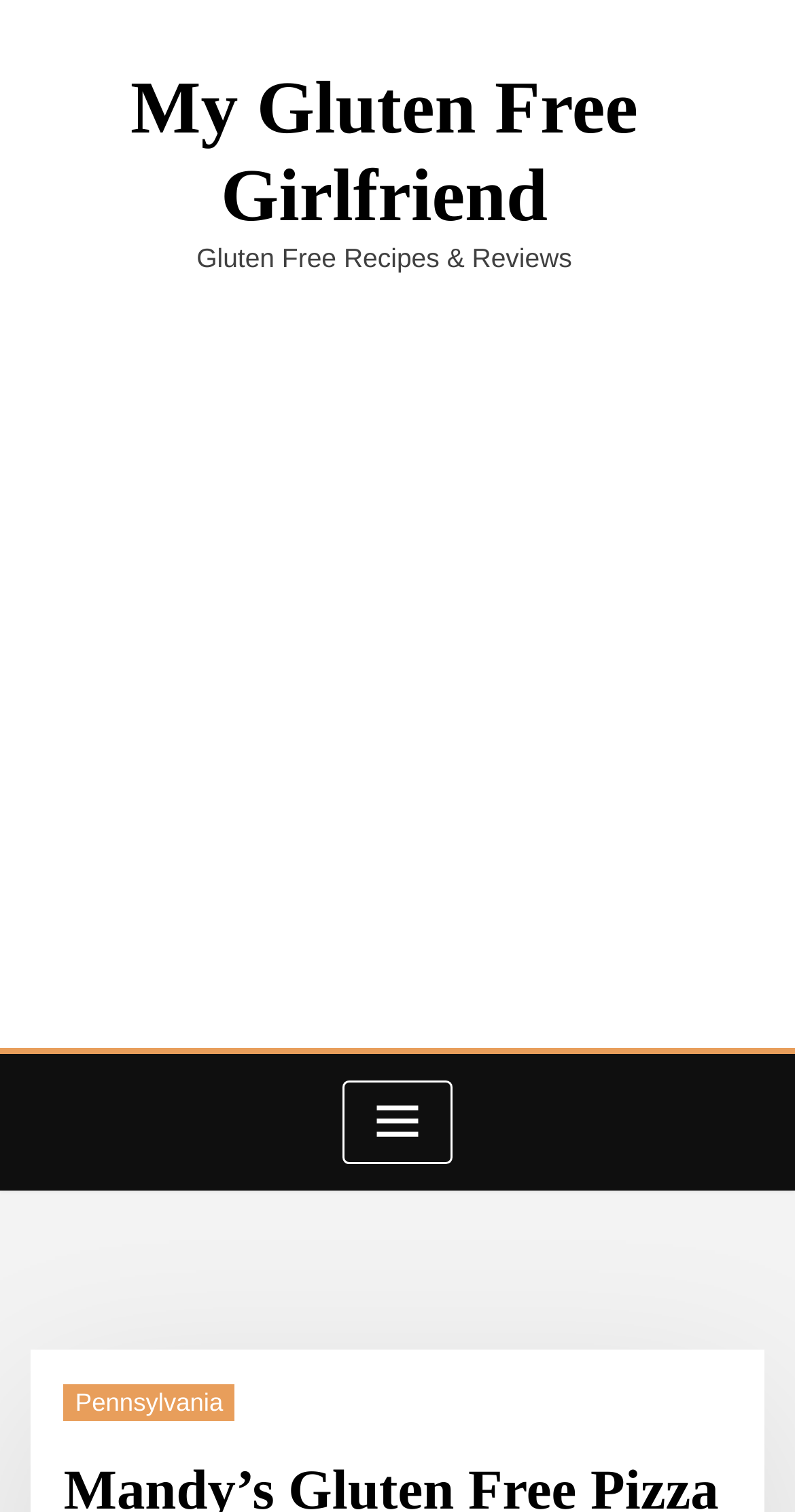Please answer the following question using a single word or phrase: 
What is the purpose of the button 'Toggle navigation'?

To toggle navigation